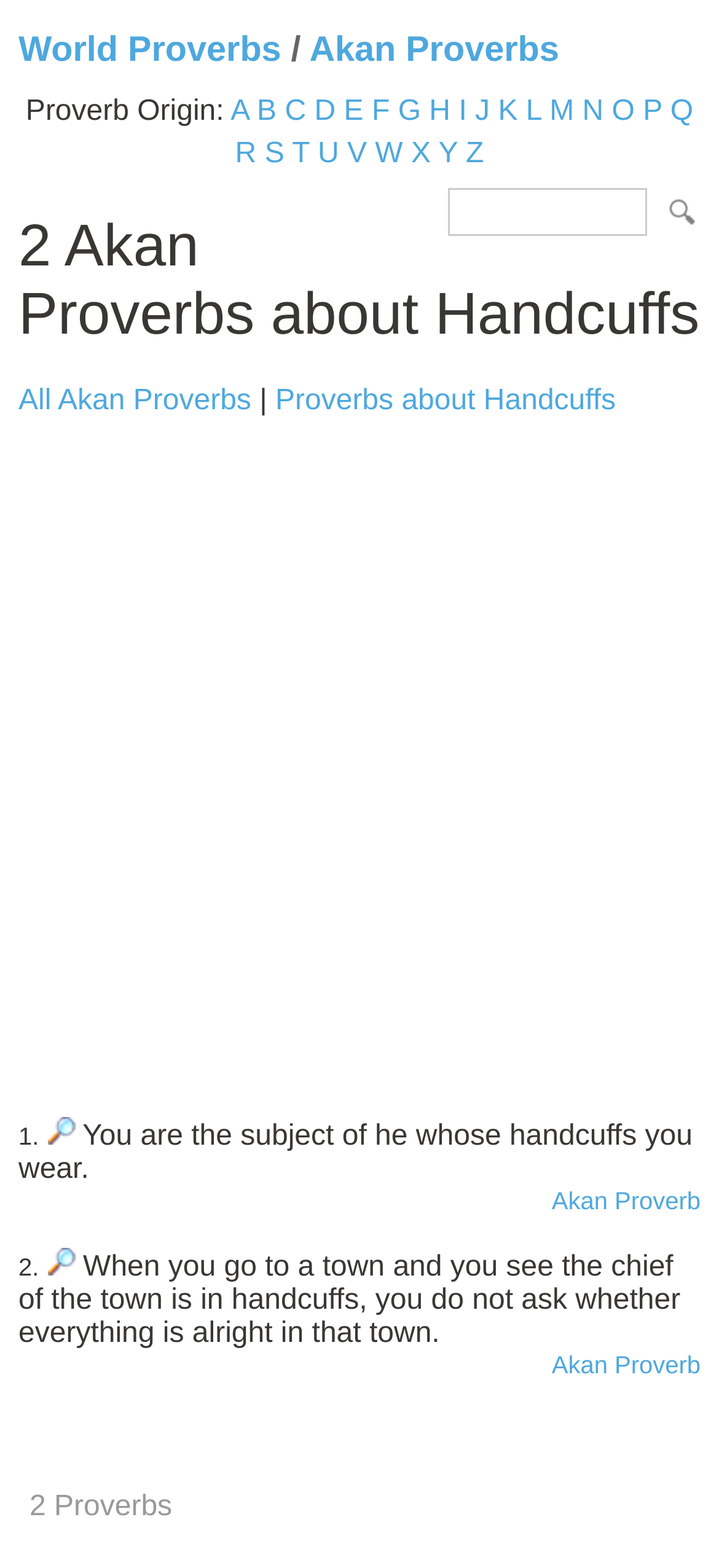What is the origin of the proverb 'You are the subject of he whose handcuffs you wear'?
Please provide a single word or phrase based on the screenshot.

Akan